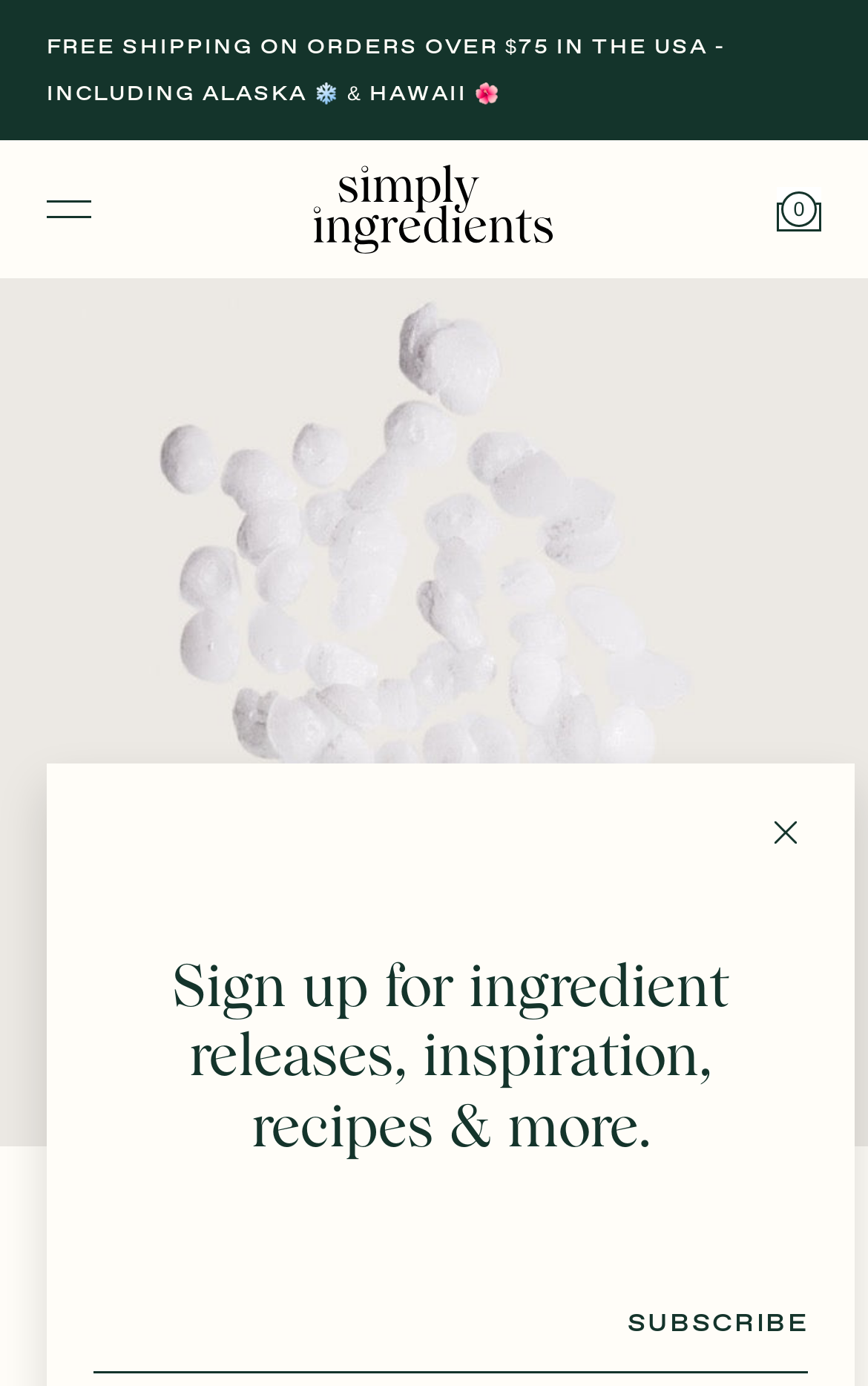Construct a comprehensive caption that outlines the webpage's structure and content.

The webpage is about Cetearyl Alcohol Mass Balance, a blend of cetyl and stearyl alcohols used in creams and lotions. At the top left corner, there is a "Skip to Content" link. Next to it, a notification banner announces "FREE SHIPPING ON ORDERS OVER $75 IN THE USA - INCLUDING ALASKA ❄️ & HAWAII 🌺". 

On the top right corner, there is a "Menu" button with an accompanying image, which is not expanded. Beside it, there are two links: "Simply Ingredients" with an image, and "Cart 0" with a cart image. 

Below the top section, a large image takes up the full width of the page, displaying "Cetearyl Alcohol Mass Balance". Above this image, a heading with the same title is centered. 

On the right side of the page, there is an expanded link with an image, but its text is empty. Below it, a paragraph of text invites users to "Sign up for ingredient releases, inspiration, recipes & more." Next to this text, there is a textbox to input information, and a "SUBSCRIBE" button.